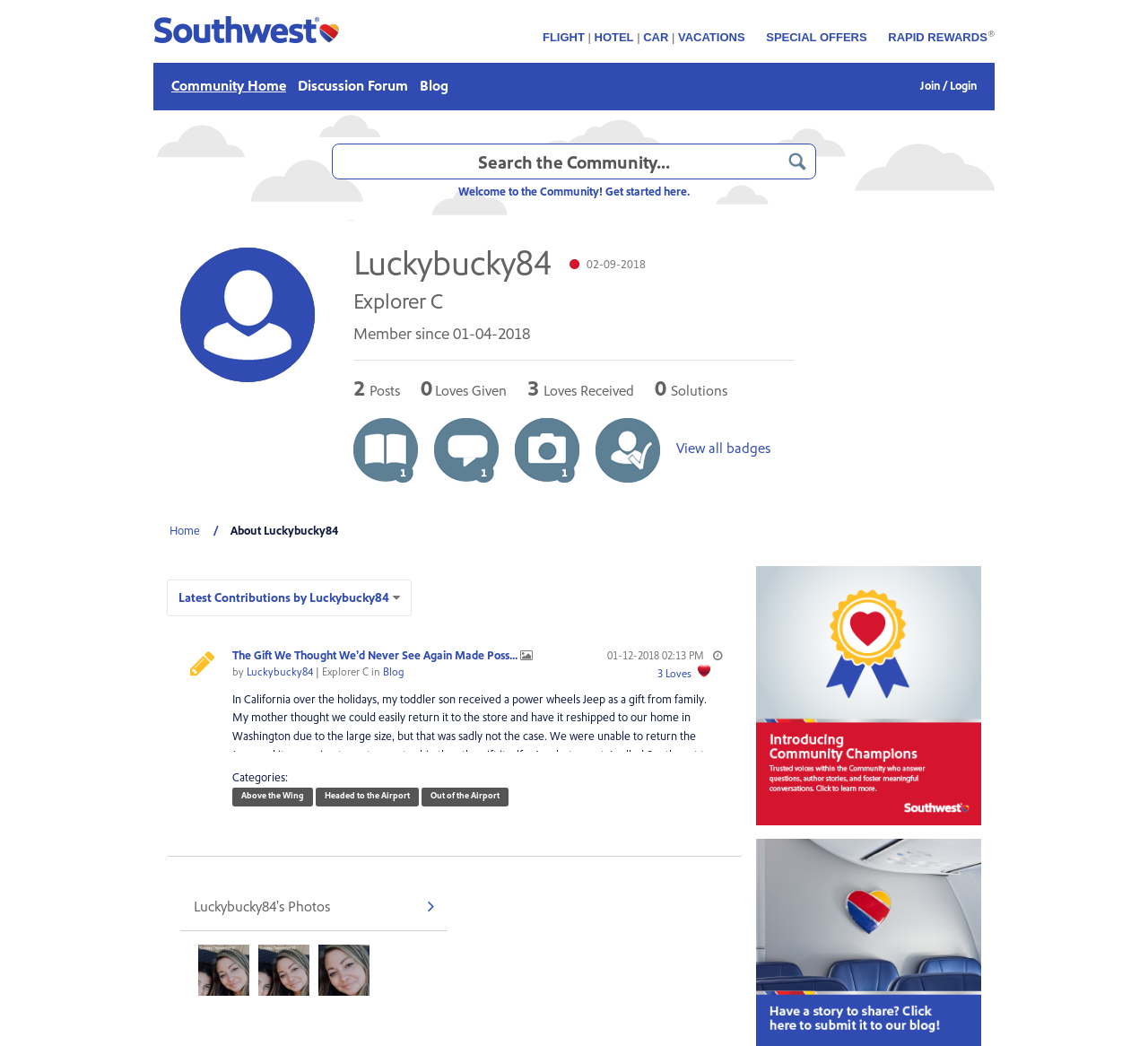Provide a brief response in the form of a single word or phrase:
What is the name of the airline?

Southwest Airlines